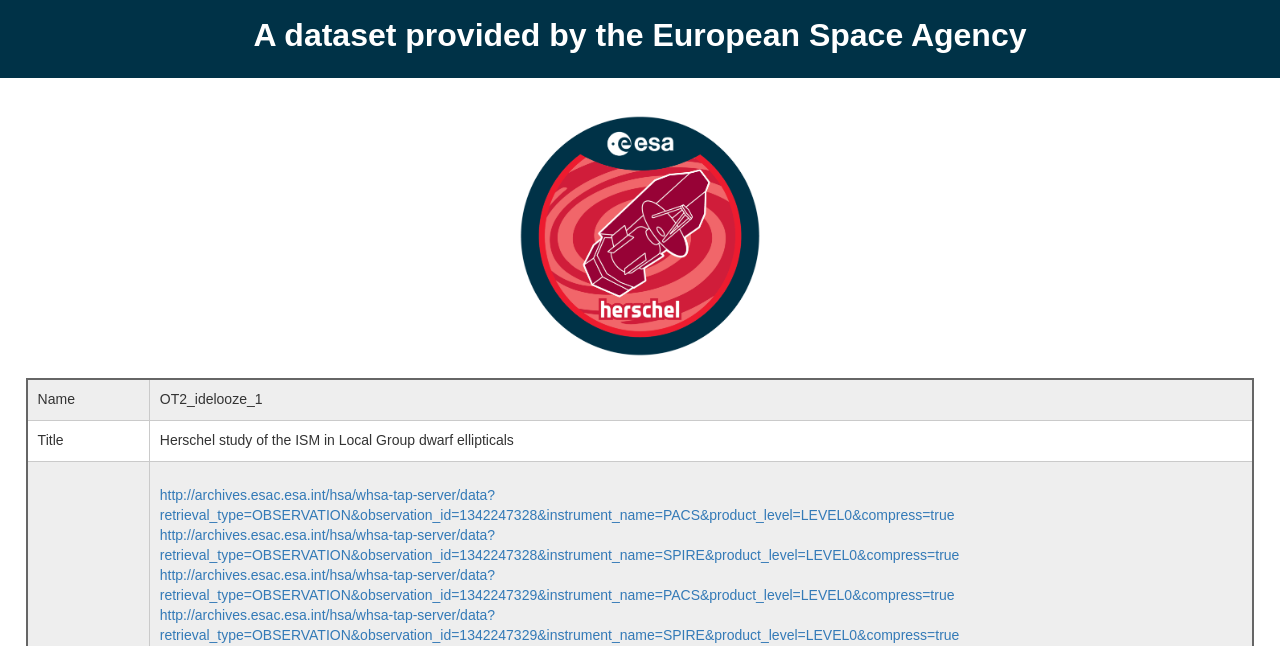Please provide a one-word or phrase answer to the question: 
How many grid cells are in the first row?

2